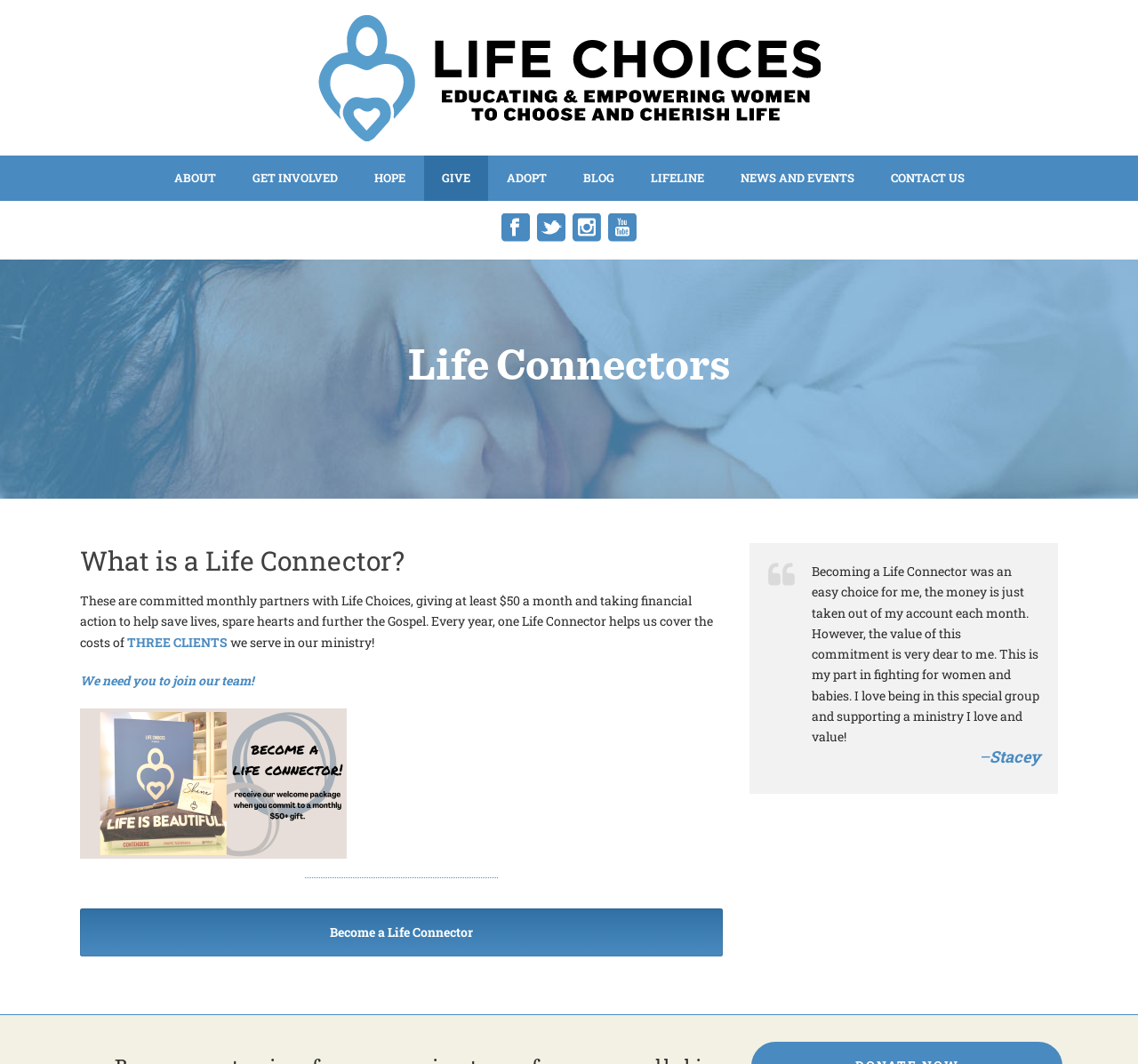Determine the bounding box coordinates of the clickable region to carry out the instruction: "Click the 'BLOG' link".

[0.497, 0.146, 0.555, 0.189]